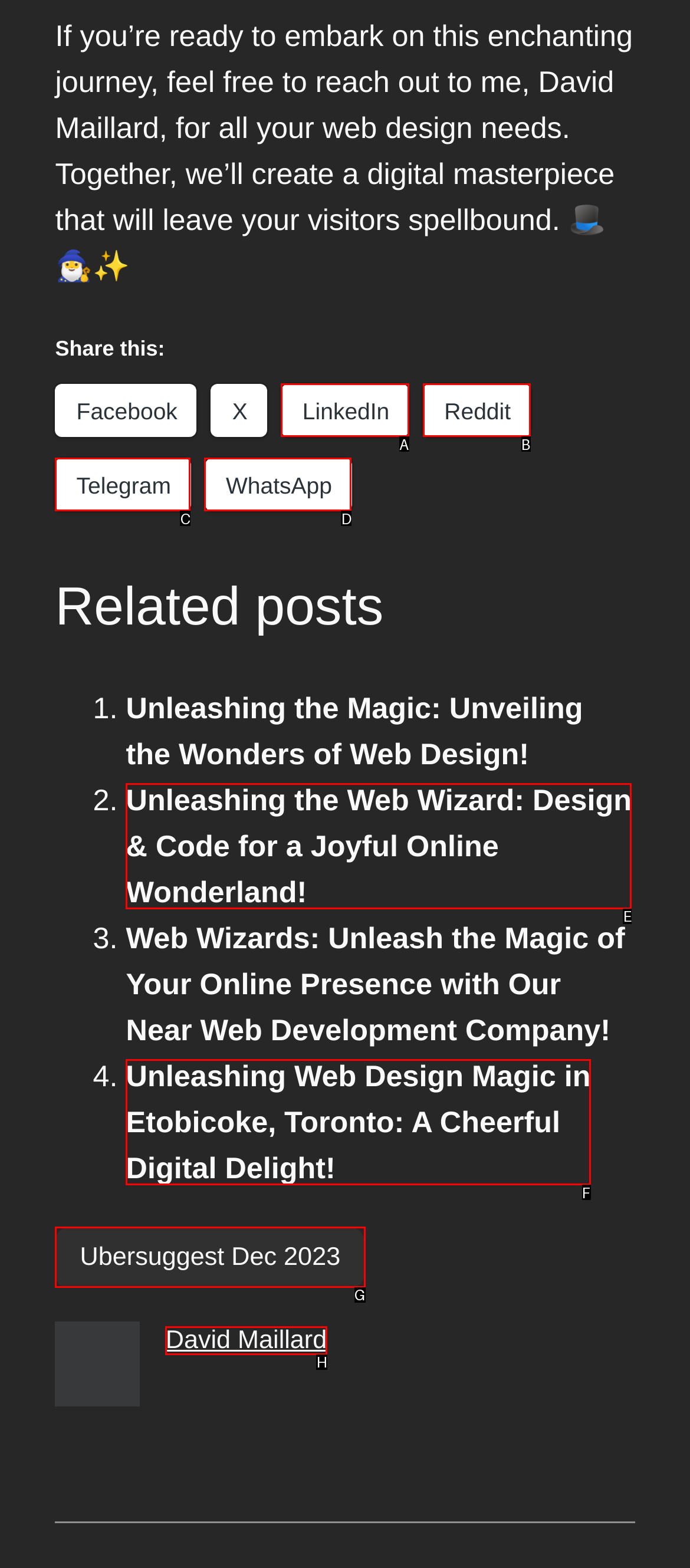Find the HTML element to click in order to complete this task: Contact David Maillard
Answer with the letter of the correct option.

H